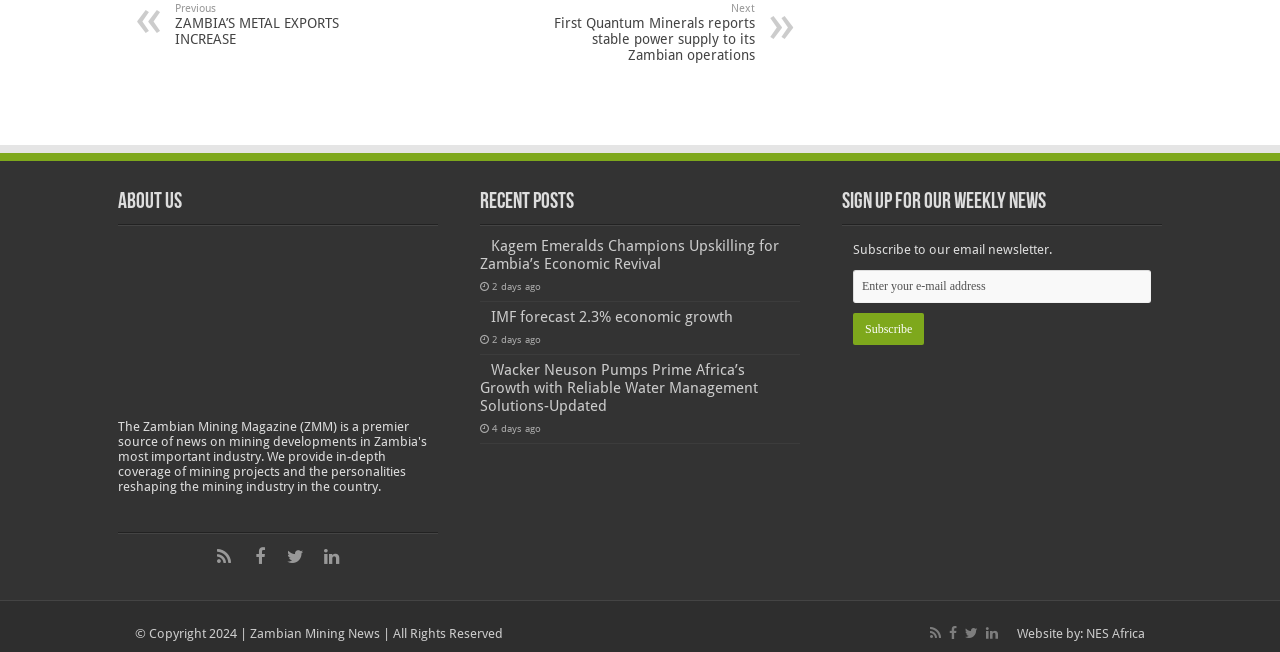Can you find the bounding box coordinates for the element that needs to be clicked to execute this instruction: "Subscribe to the newsletter"? The coordinates should be given as four float numbers between 0 and 1, i.e., [left, top, right, bottom].

[0.666, 0.48, 0.722, 0.529]